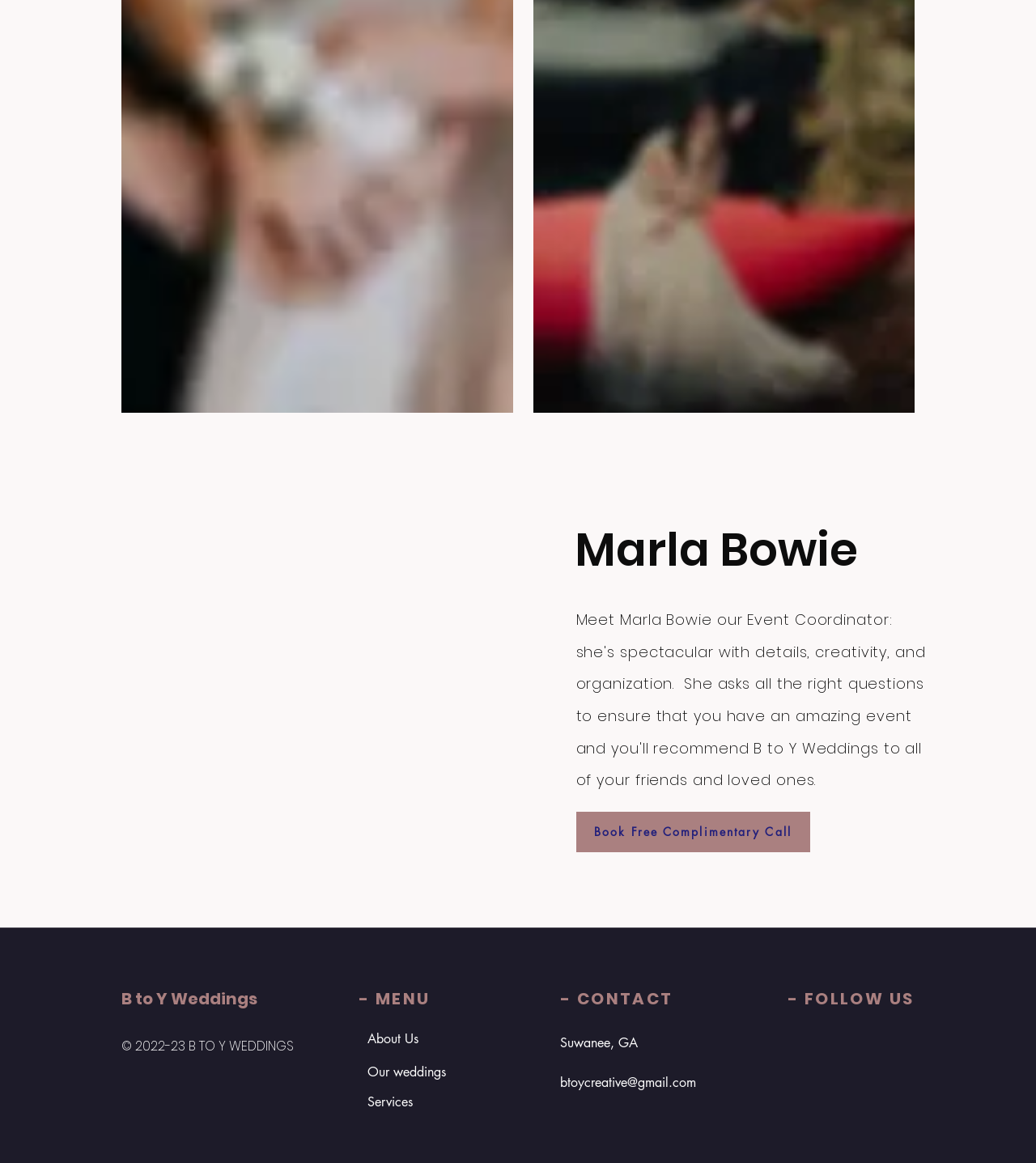Use a single word or phrase to answer this question: 
What is the location mentioned?

Suwanee, GA